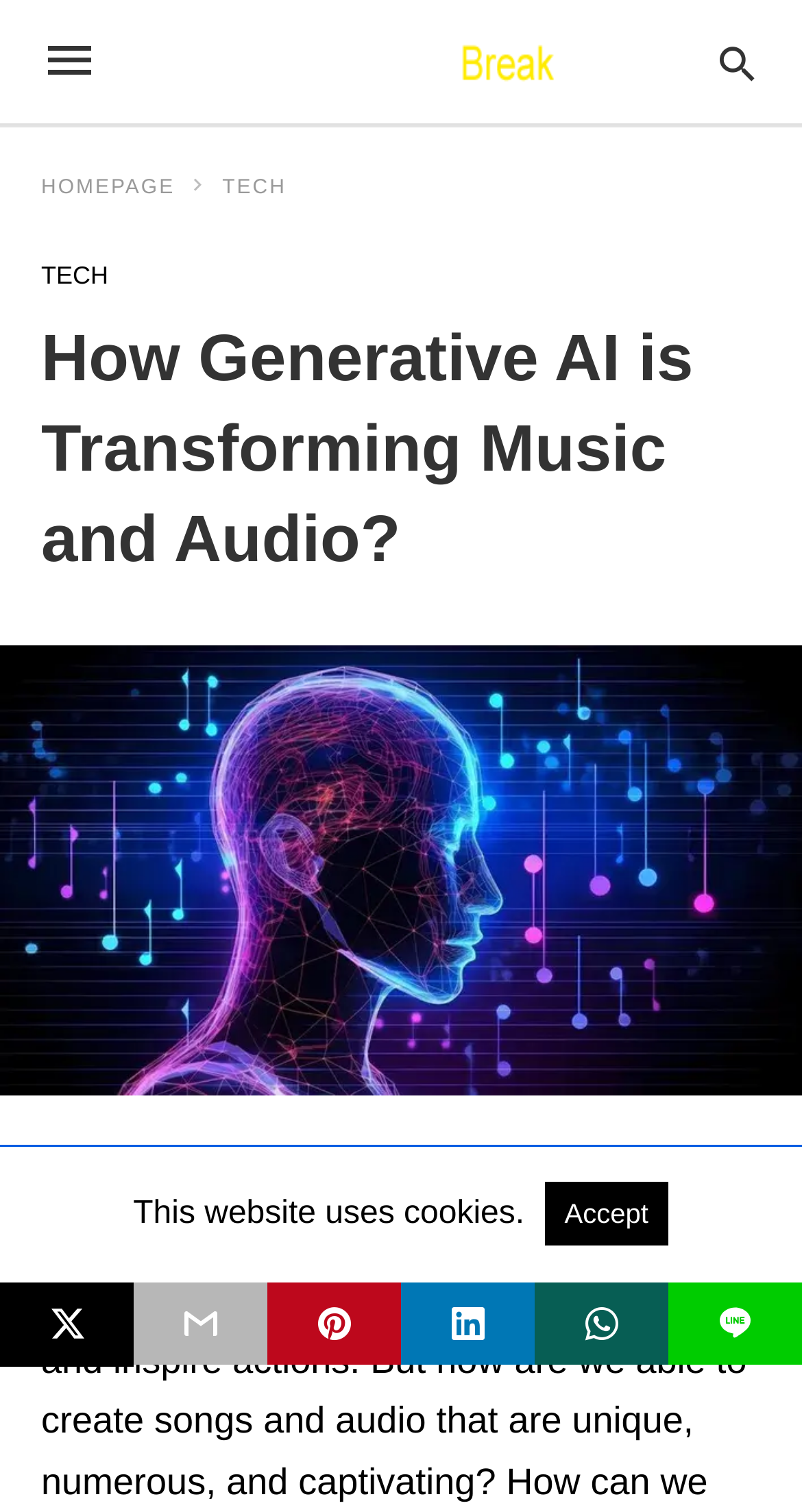Describe all visible elements and their arrangement on the webpage.

This webpage is about the transformation of music and audio through generative AI. At the top, there is a navigation bar with several links, including "Entrepreneurs Break", "HOMEPAGE", and "TECH", which are positioned horizontally across the page. To the right of the navigation bar, there is a search icon and a label that says "Type your query".

Below the navigation bar, there is a prominent heading that reads "How Generative AI is Transforming Music and Audio?" which spans almost the entire width of the page. Underneath the heading, there is a large figure that takes up most of the page's width, containing an image related to the topic.

At the bottom of the page, there are several social media sharing links, including Twitter, and other icons, which are aligned horizontally. To the right of these icons, there is a vertical line, and next to it, a dropdown menu icon.

Above the social media links, there is a notification alert that informs users that the website uses cookies. This alert contains a button labeled "Accept" to acknowledge the notification.